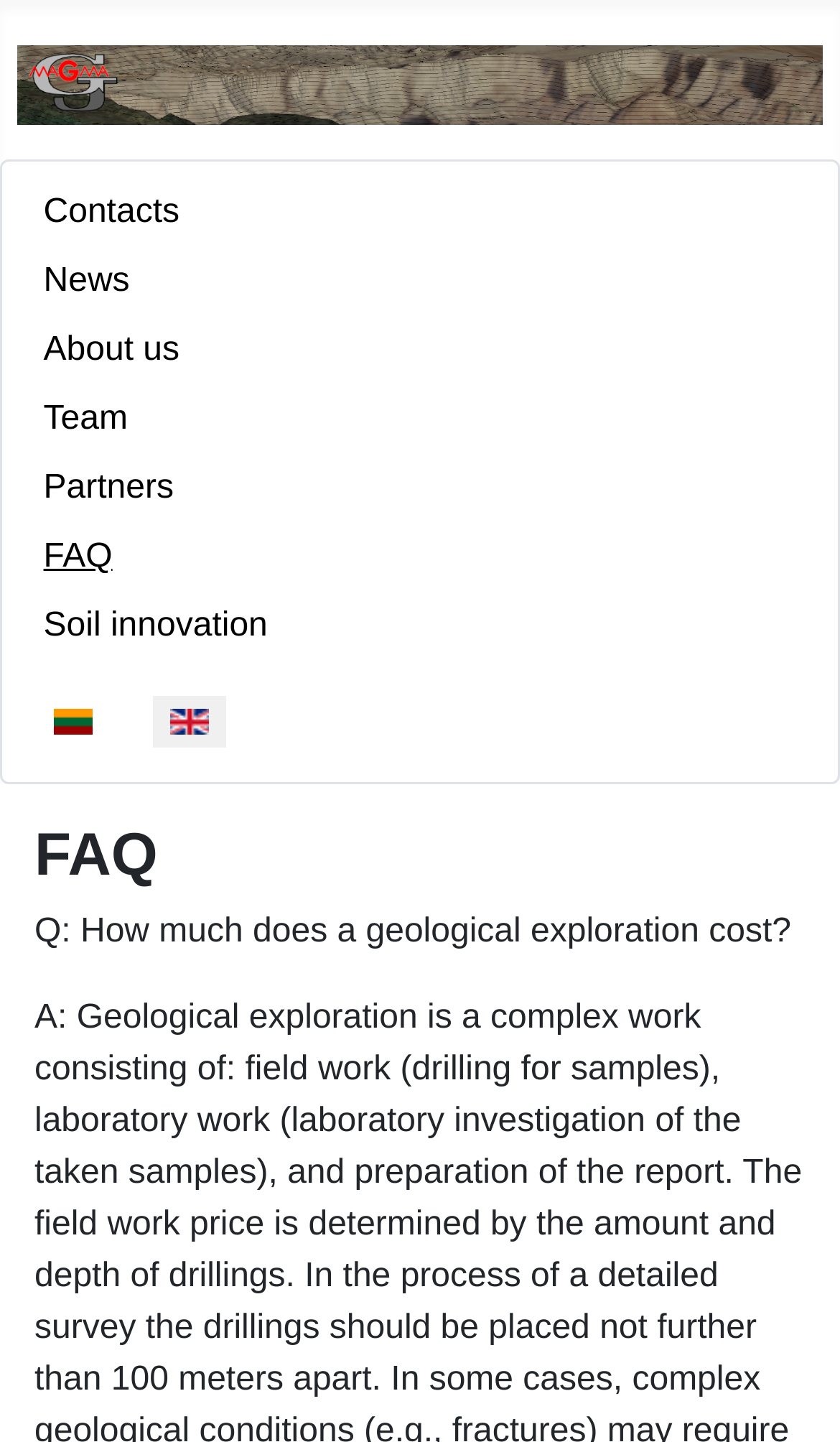Please identify the bounding box coordinates of where to click in order to follow the instruction: "Select English language".

[0.183, 0.475, 0.27, 0.524]